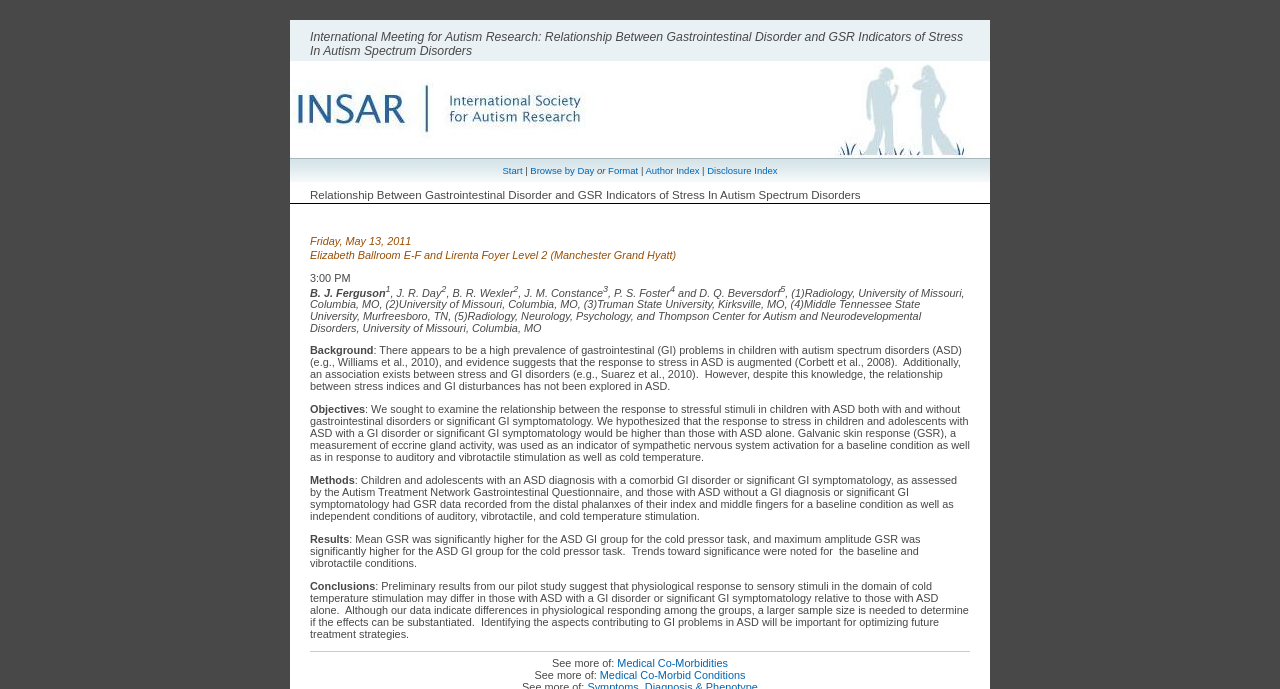Specify the bounding box coordinates of the region I need to click to perform the following instruction: "Toggle dropdown menu for keyword DNA Helicases / metabolism". The coordinates must be four float numbers in the range of 0 to 1, i.e., [left, top, right, bottom].

None